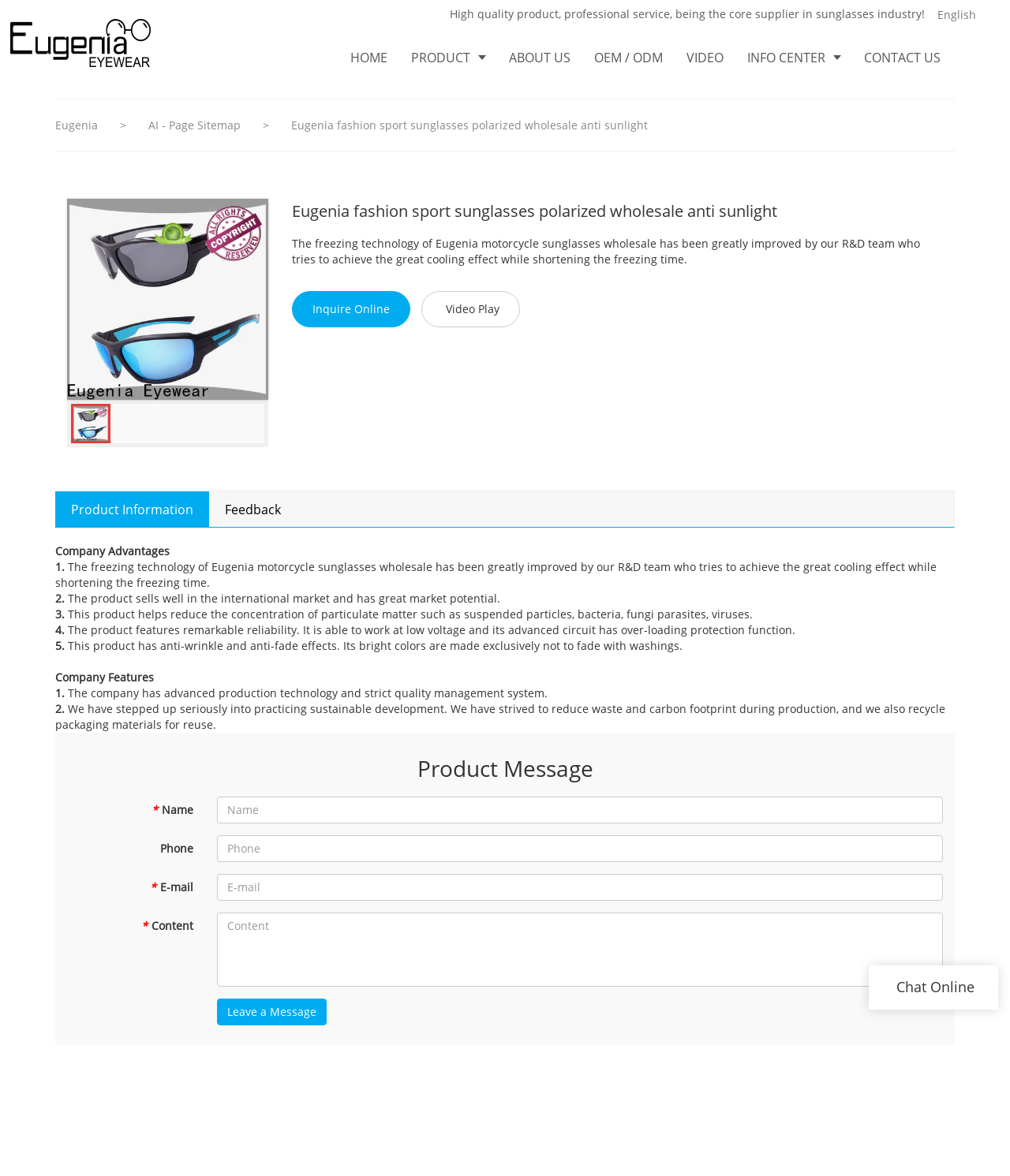Kindly provide the bounding box coordinates of the section you need to click on to fulfill the given instruction: "Enter your name in the input field".

[0.215, 0.677, 0.934, 0.7]